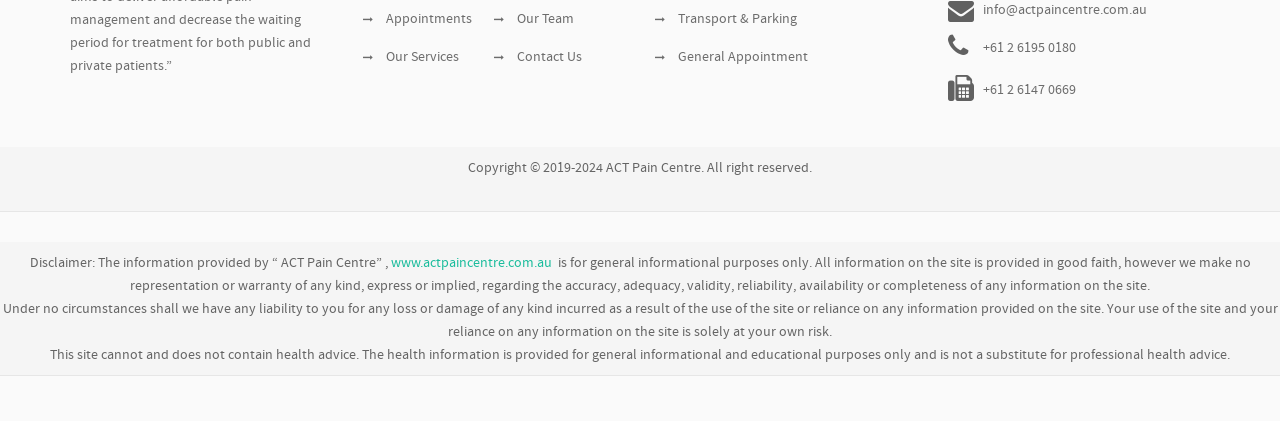Provide the bounding box coordinates for the specified HTML element described in this description: "Appointments". The coordinates should be four float numbers ranging from 0 to 1, in the format [left, top, right, bottom].

[0.283, 0.028, 0.368, 0.064]